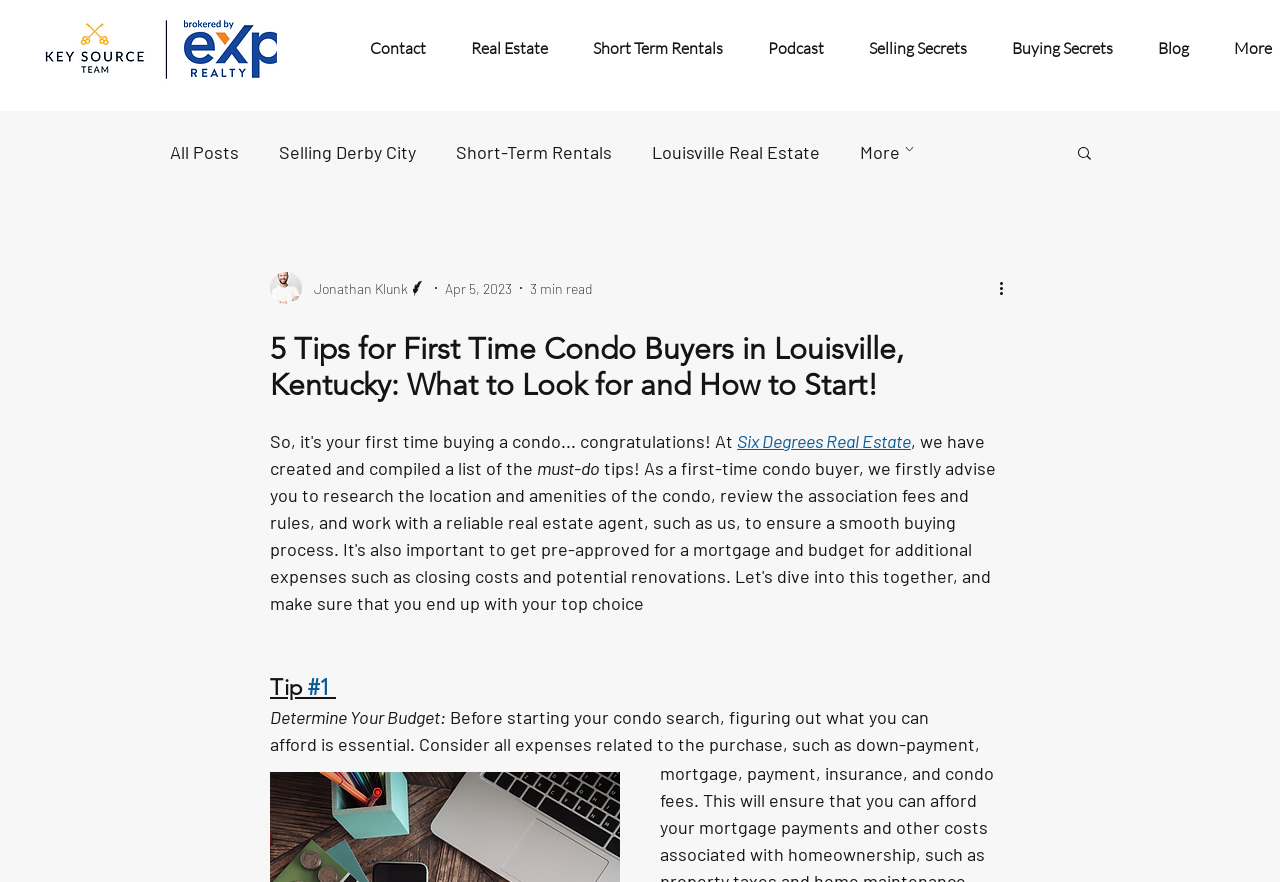With reference to the image, please provide a detailed answer to the following question: What is the first tip mentioned in the article?

I found the first tip by reading the article's content, where I saw a heading that says 'Tip #1' followed by the text 'Determine Your Budget:' and a description of what that entails.